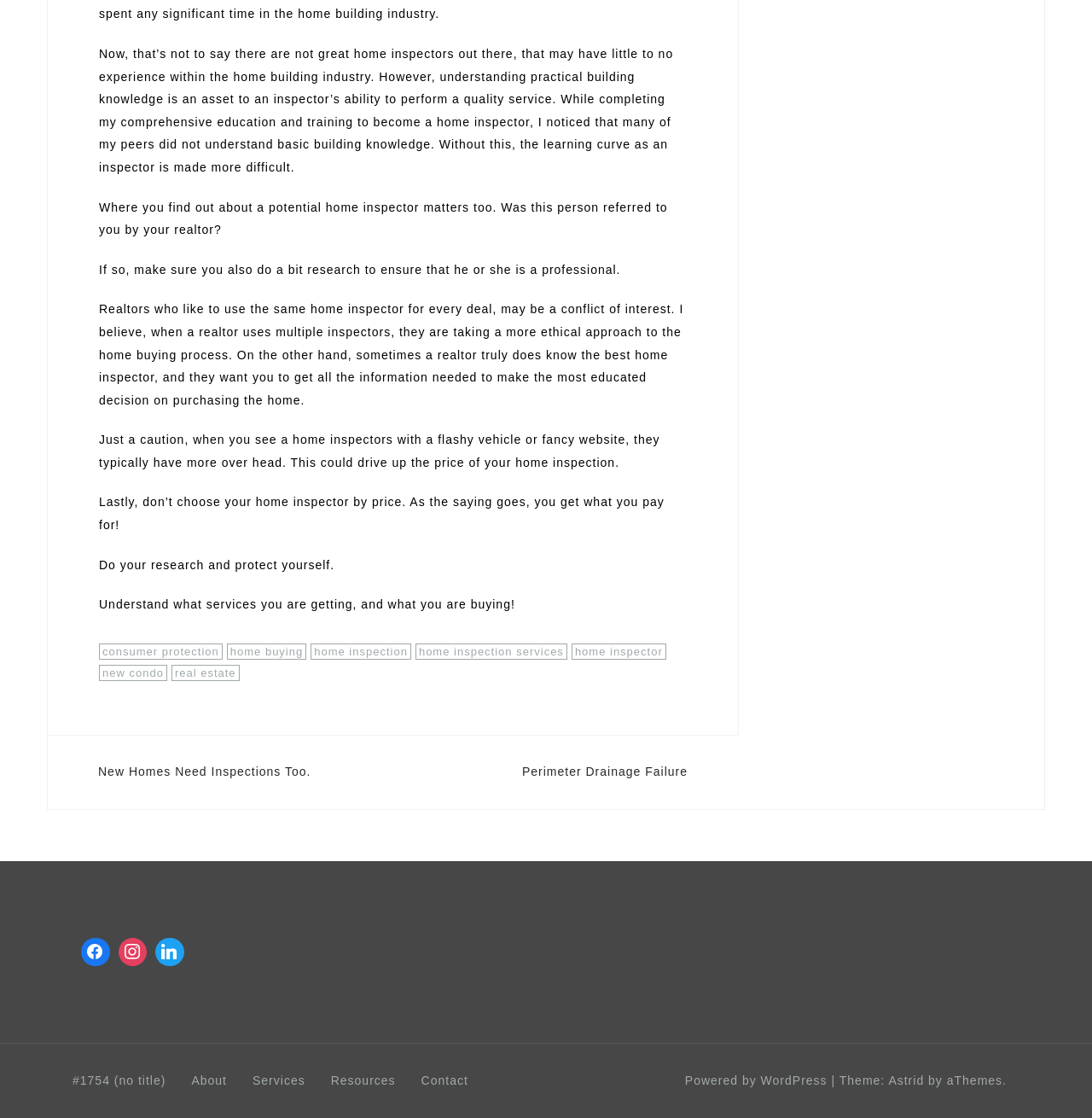What is the last sentence of the main text?
Using the visual information, reply with a single word or short phrase.

Do your research and protect yourself.